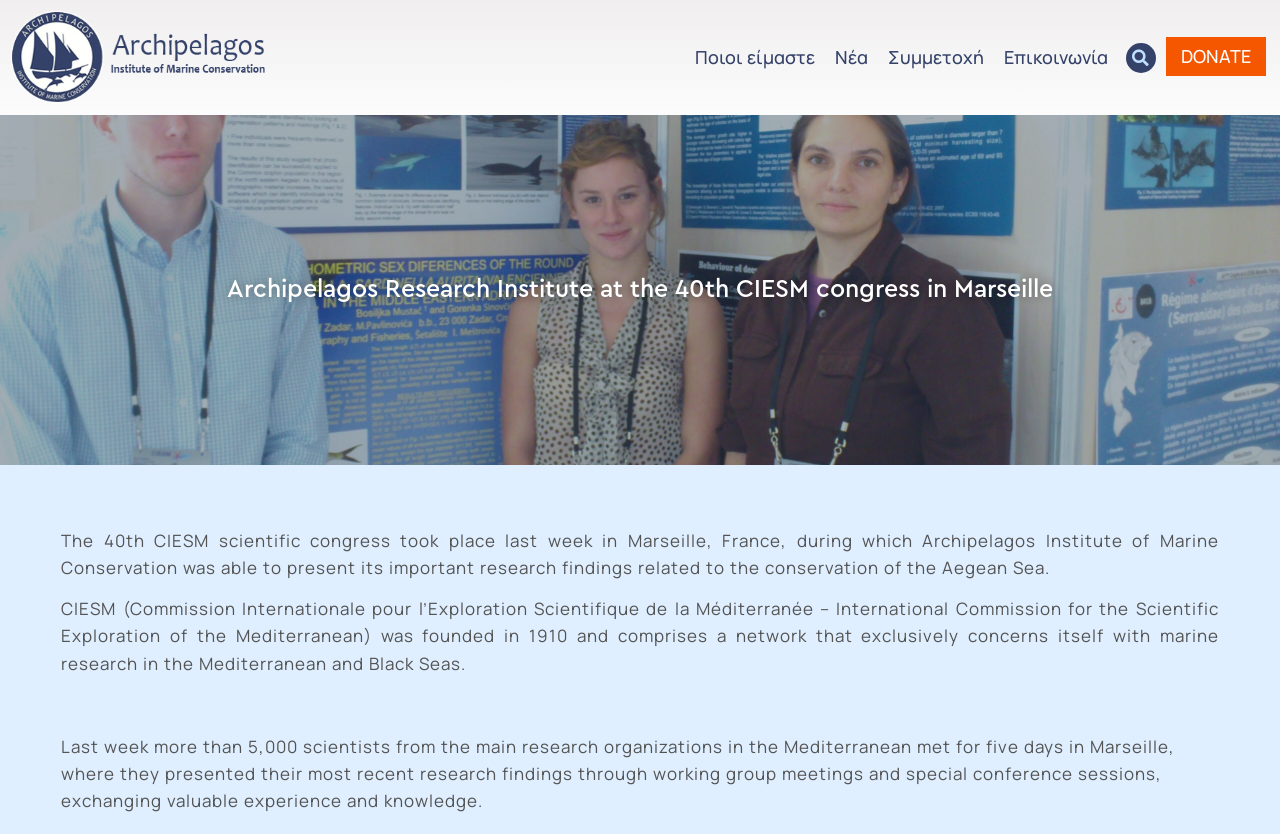Given the content of the image, can you provide a detailed answer to the question?
What is the topic of research presented by Archipelagos Institute?

The topic of research presented by Archipelagos Institute can be found in the first paragraph of the webpage, which states '...during which Archipelagos Institute of Marine Conservation was able to present its important research findings related to the conservation of the Aegean Sea'.